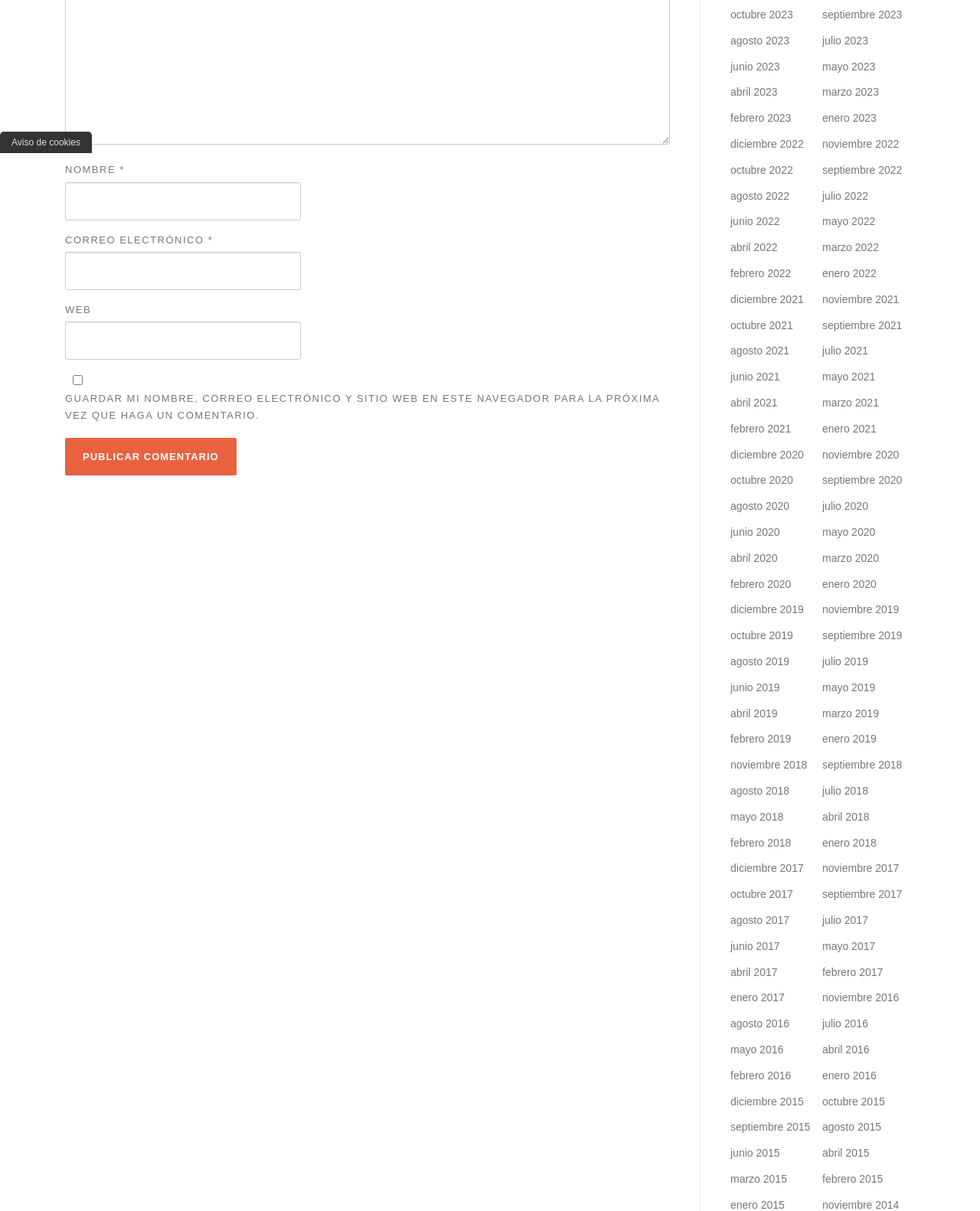Please identify the bounding box coordinates of the region to click in order to complete the task: "Enter your name". The coordinates must be four float numbers between 0 and 1, specified as [left, top, right, bottom].

[0.066, 0.15, 0.307, 0.182]